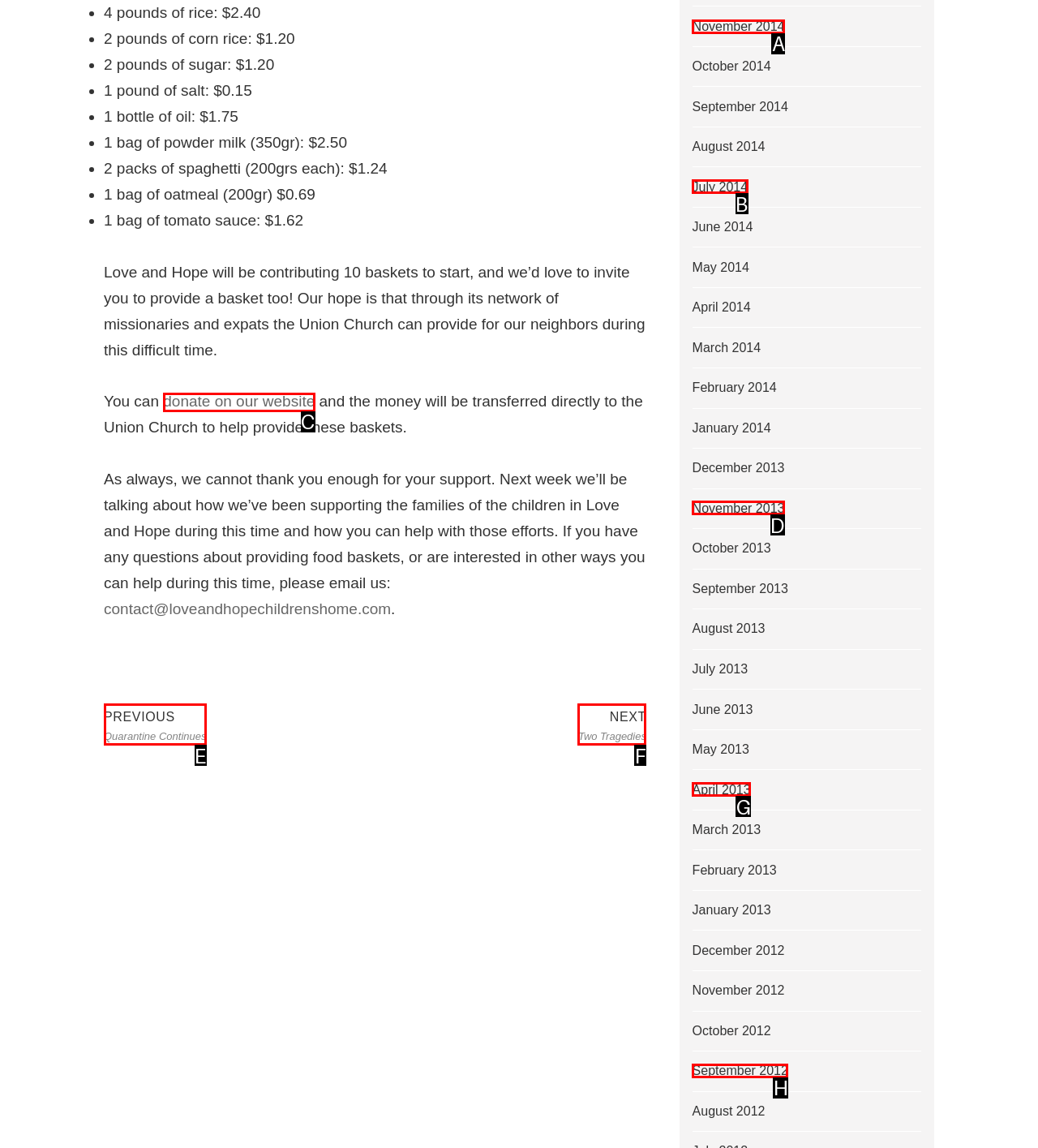Select the appropriate HTML element to click for the following task: View posts from November 2014
Answer with the letter of the selected option from the given choices directly.

A